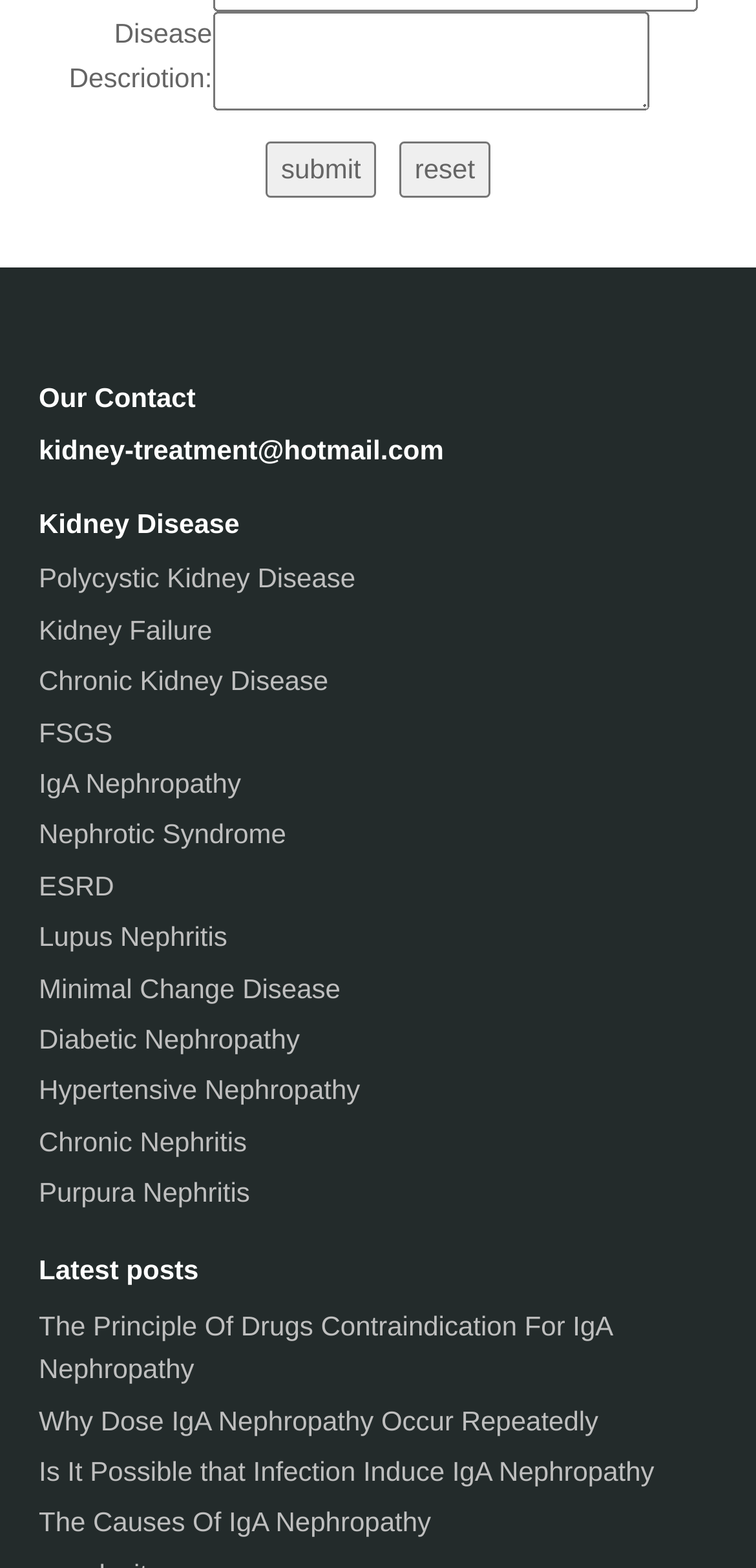Provide a one-word or short-phrase answer to the question:
What is the purpose of the 'submit' button?

Submit form